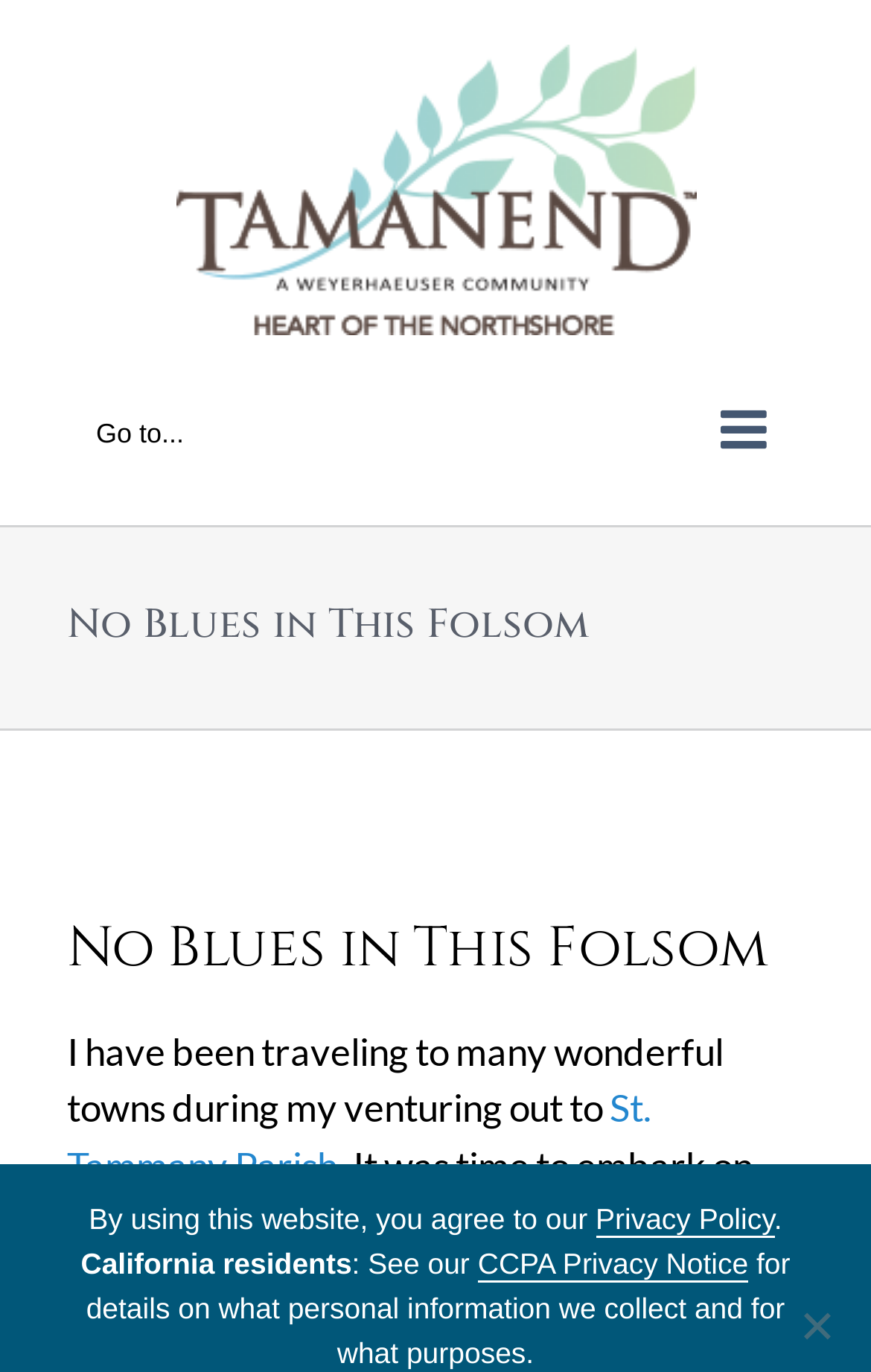Find the bounding box coordinates for the HTML element described in this sentence: "Privacy Policy". Provide the coordinates as four float numbers between 0 and 1, in the format [left, top, right, bottom].

[0.684, 0.876, 0.889, 0.902]